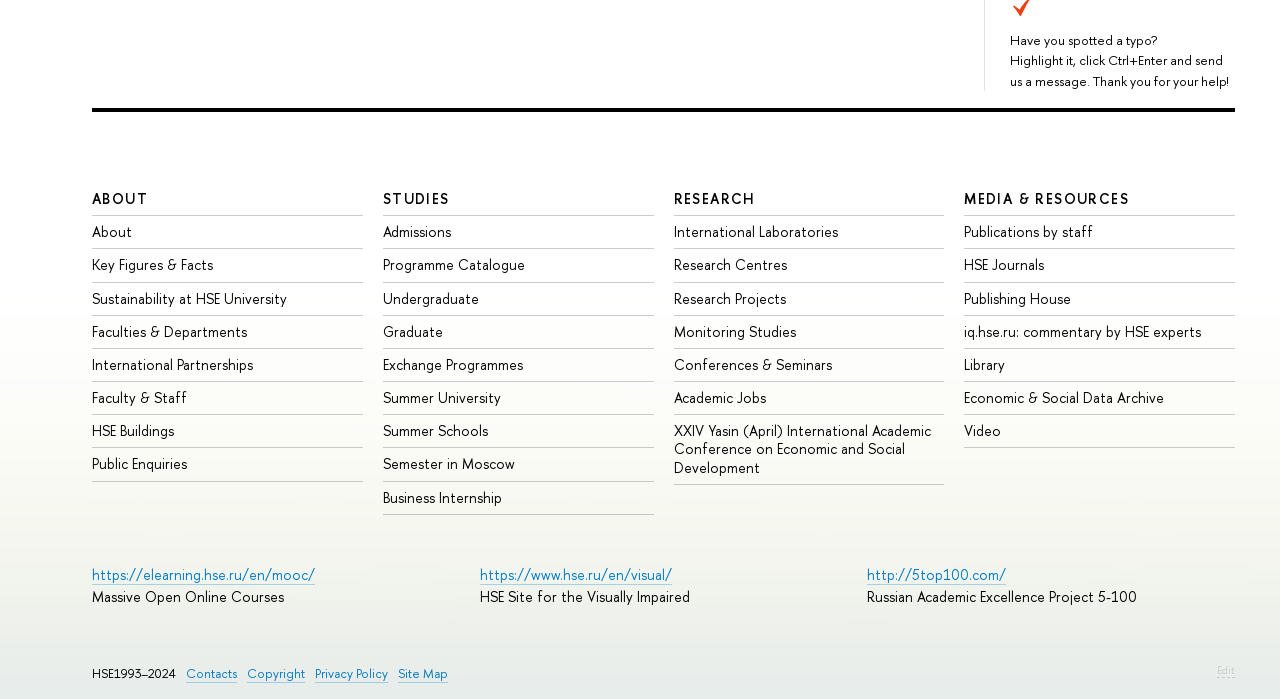Use the details in the image to answer the question thoroughly: 
What is the purpose of the 'Ctrl+Enter' shortcut?

The StaticText element 'Have you spotted a typo?' is followed by the instruction 'Highlight it, click Ctrl+Enter and send us a message. Thank you for your help!'. This suggests that the 'Ctrl+Enter' shortcut is used to report typos on the webpage.